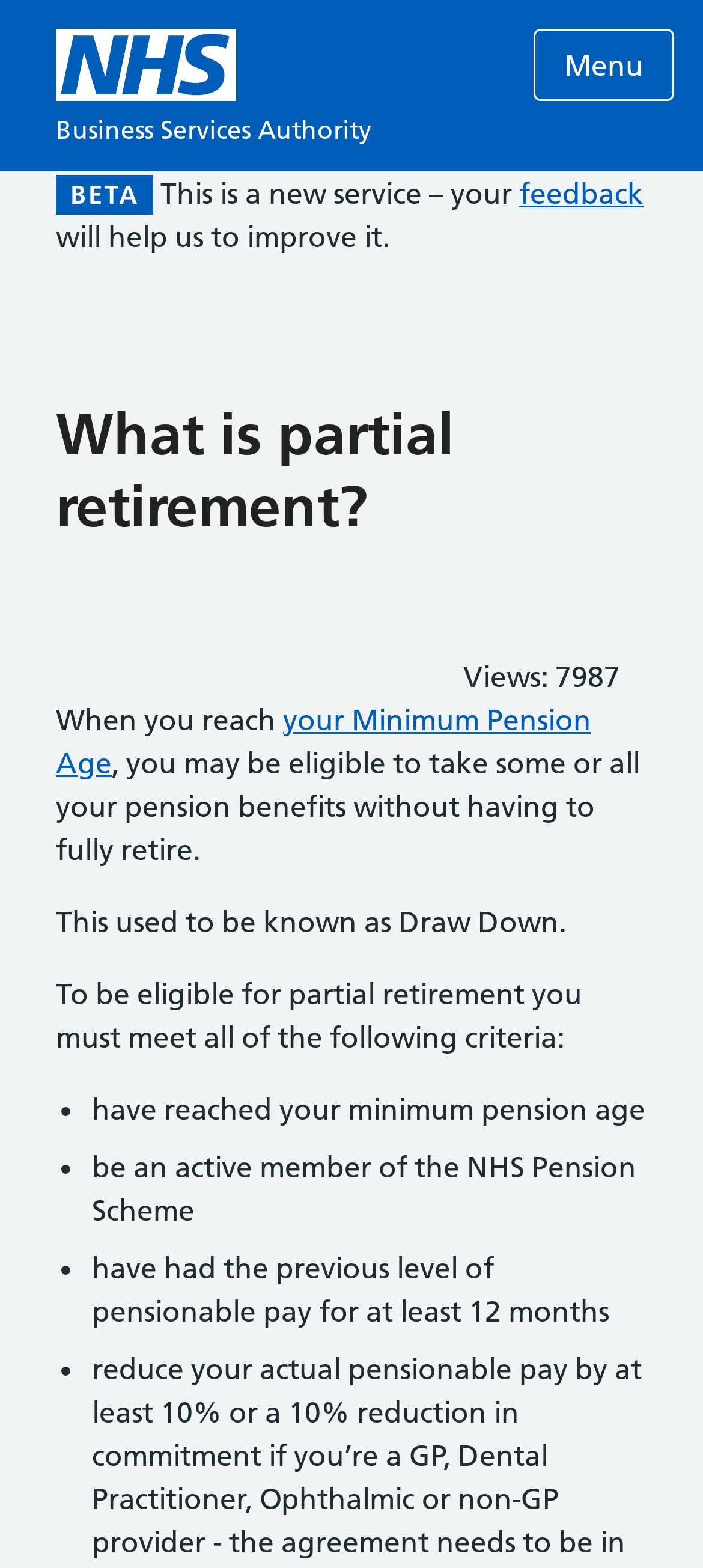What is the eligibility criteria for partial retirement?
Give a detailed explanation using the information visible in the image.

I found the answer by looking at the text which says 'To be eligible for partial retirement you must meet all of the following criteria:' and then lists the conditions. This implies that the eligibility criteria for partial retirement is to meet certain conditions.